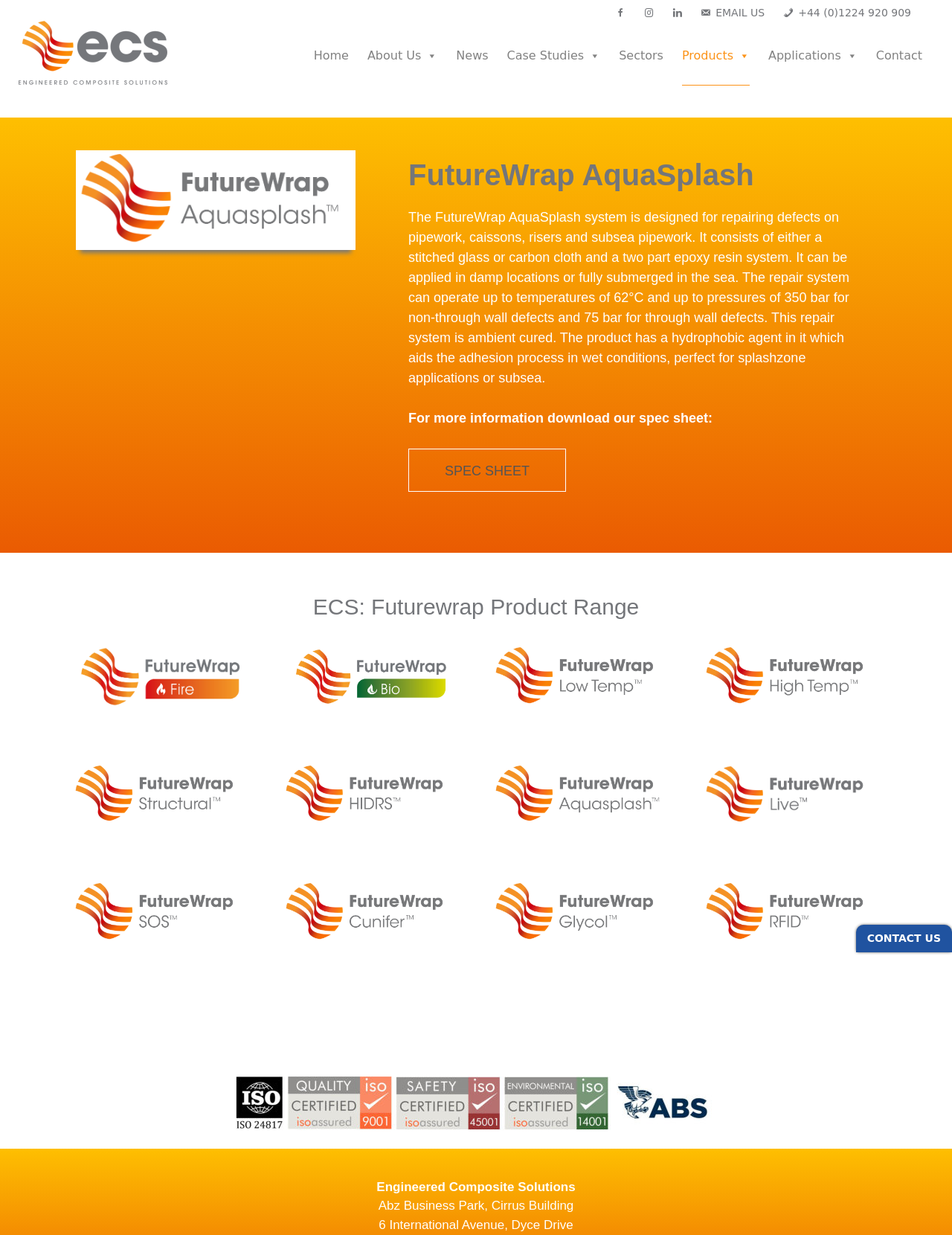How many products are listed under the ECS Futurewrap product range?
Examine the image and provide an in-depth answer to the question.

The question is asking about the number of products listed under the ECS Futurewrap product range. Based on the webpage content, specifically the section that lists the products under the ECS Futurewrap product range, we can count the number of products and conclude that the answer is 10.